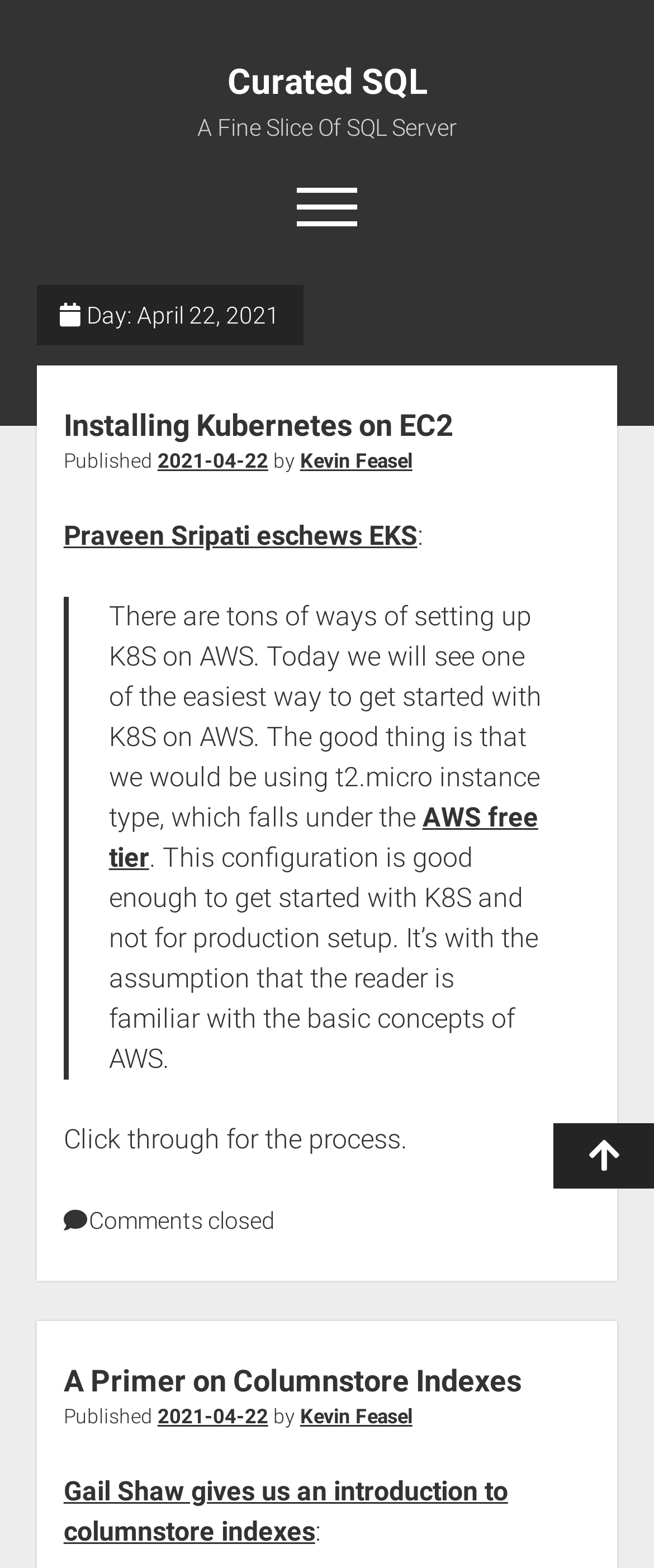Offer a thorough description of the webpage.

This webpage appears to be a blog or article listing page, with a focus on SQL Server and related topics. At the top, there is a header section with a link to "Curated SQL" and a static text "A Fine Slice Of SQL Server". To the right of this section, there is a button to open a menu, accompanied by an image. 

On the top right corner, there is a search bar with a magnifying glass icon and a placeholder text "Search for:". Below the header section, there is a link to "About" and a heading that displays the current date, "Day: April 22, 2021". 

The main content of the page is an article section, which takes up most of the page. The article section is divided into two main articles. The first article is titled "Installing Kubernetes on EC2" and has a published date and author information. The article content includes a blockquote with a description of setting up Kubernetes on AWS. 

The second article is titled "A Primer on Columnstore Indexes" and also has a published date and author information. There is no blockquote in this article, but it has a link to the full article. 

At the bottom right corner of the page, there is a button to scroll to the top of the page.